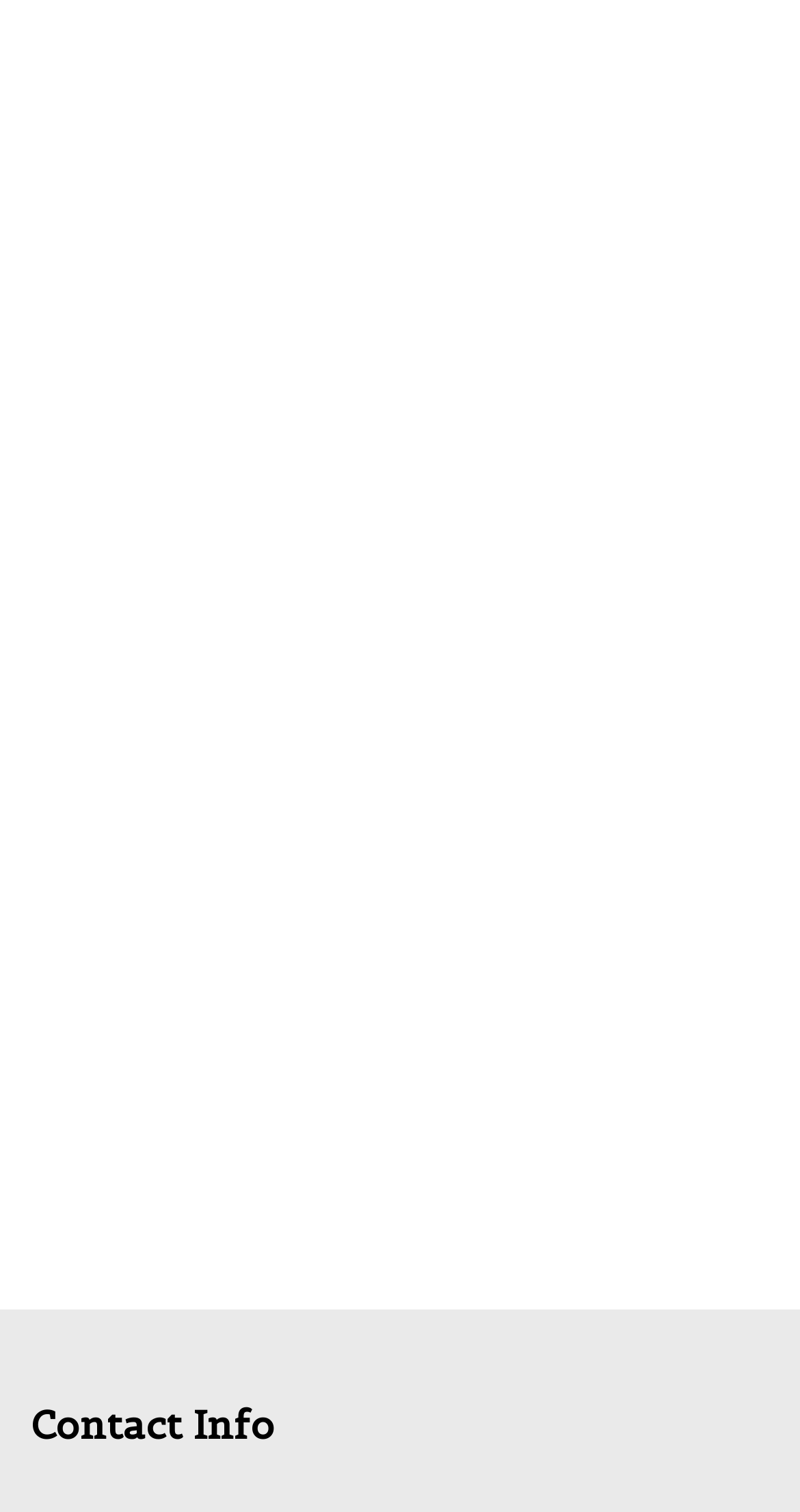Please predict the bounding box coordinates of the element's region where a click is necessary to complete the following instruction: "Submit a review". The coordinates should be represented by four float numbers between 0 and 1, i.e., [left, top, right, bottom].

[0.038, 0.563, 0.427, 0.623]